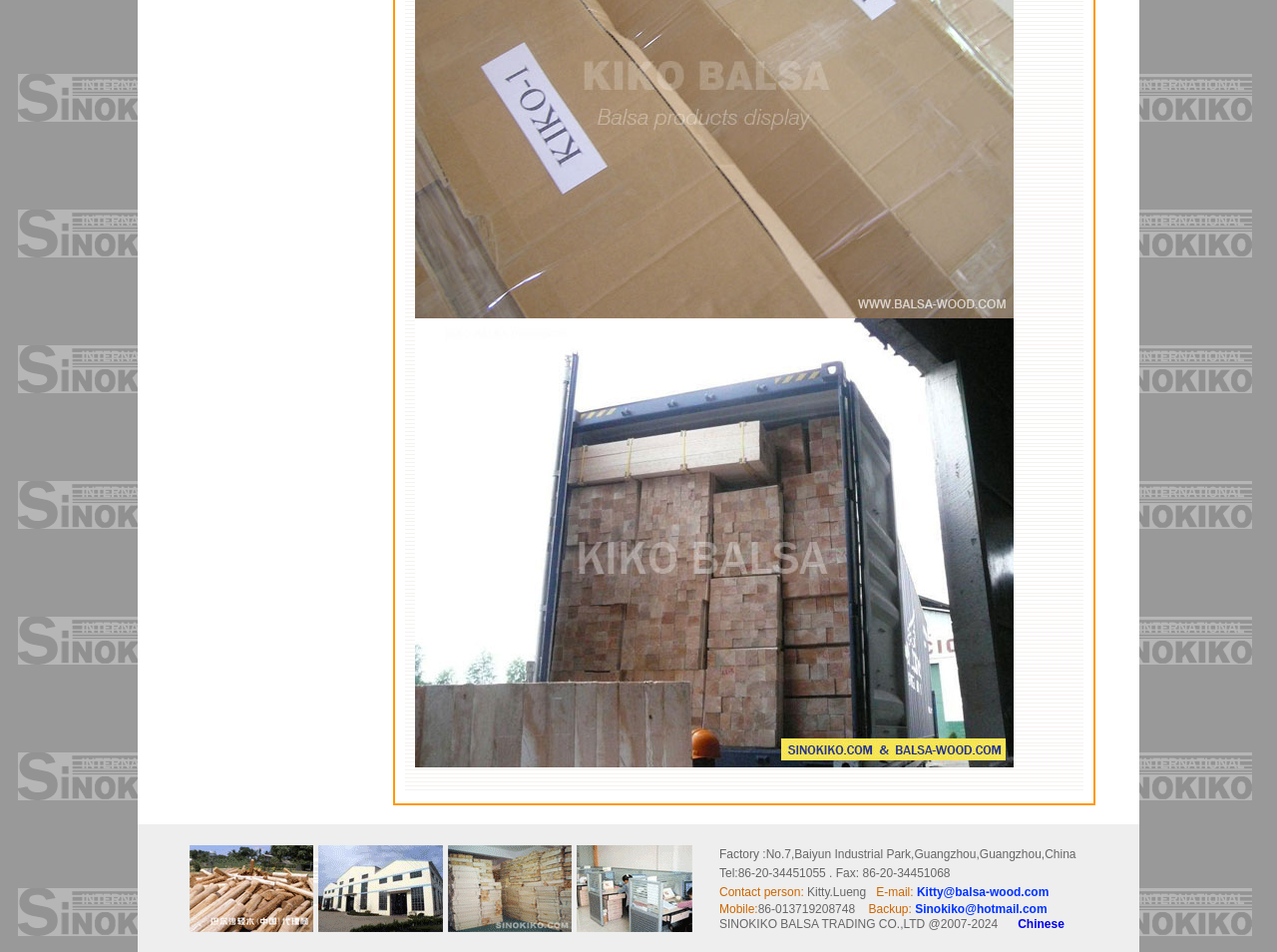Locate the bounding box of the UI element defined by this description: "Chinese". The coordinates should be given as four float numbers between 0 and 1, formatted as [left, top, right, bottom].

[0.797, 0.964, 0.834, 0.978]